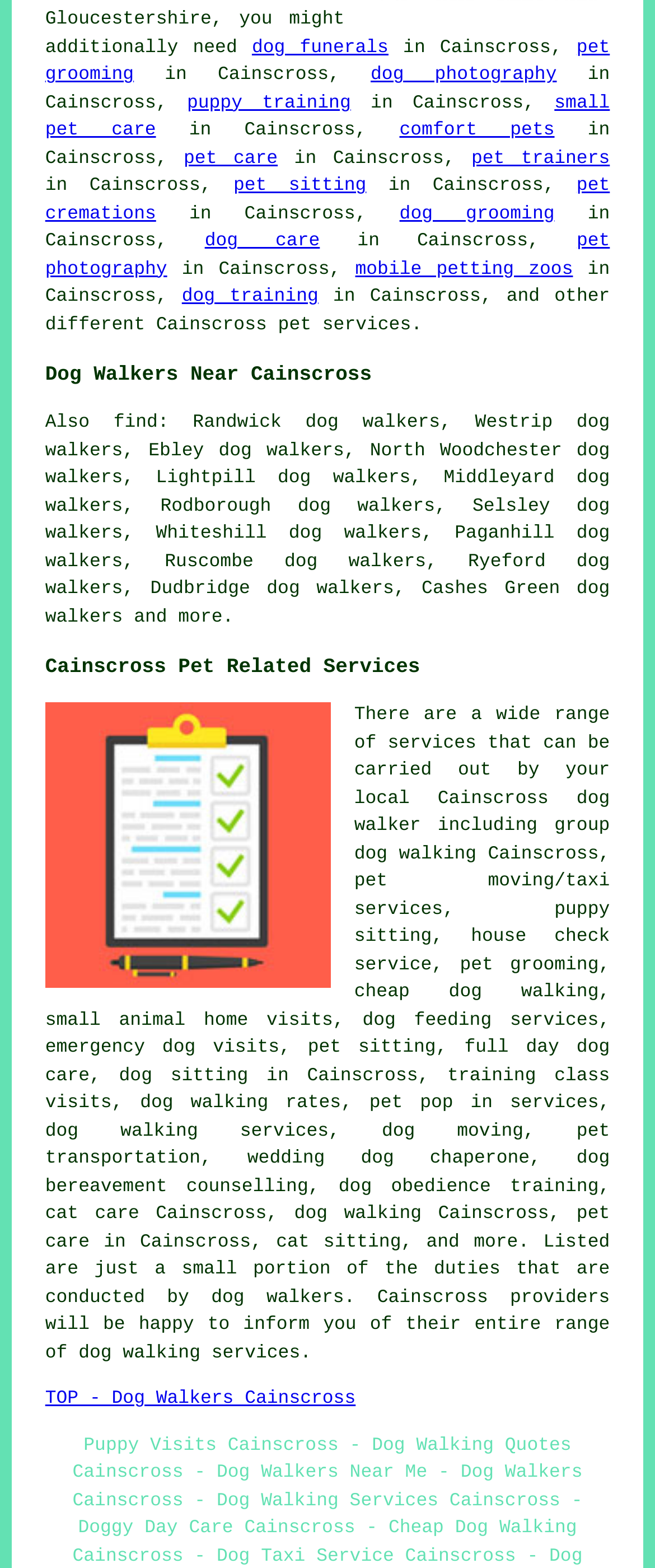How can I find more pet services?
Using the image, provide a concise answer in one word or a short phrase.

Click on 'find'